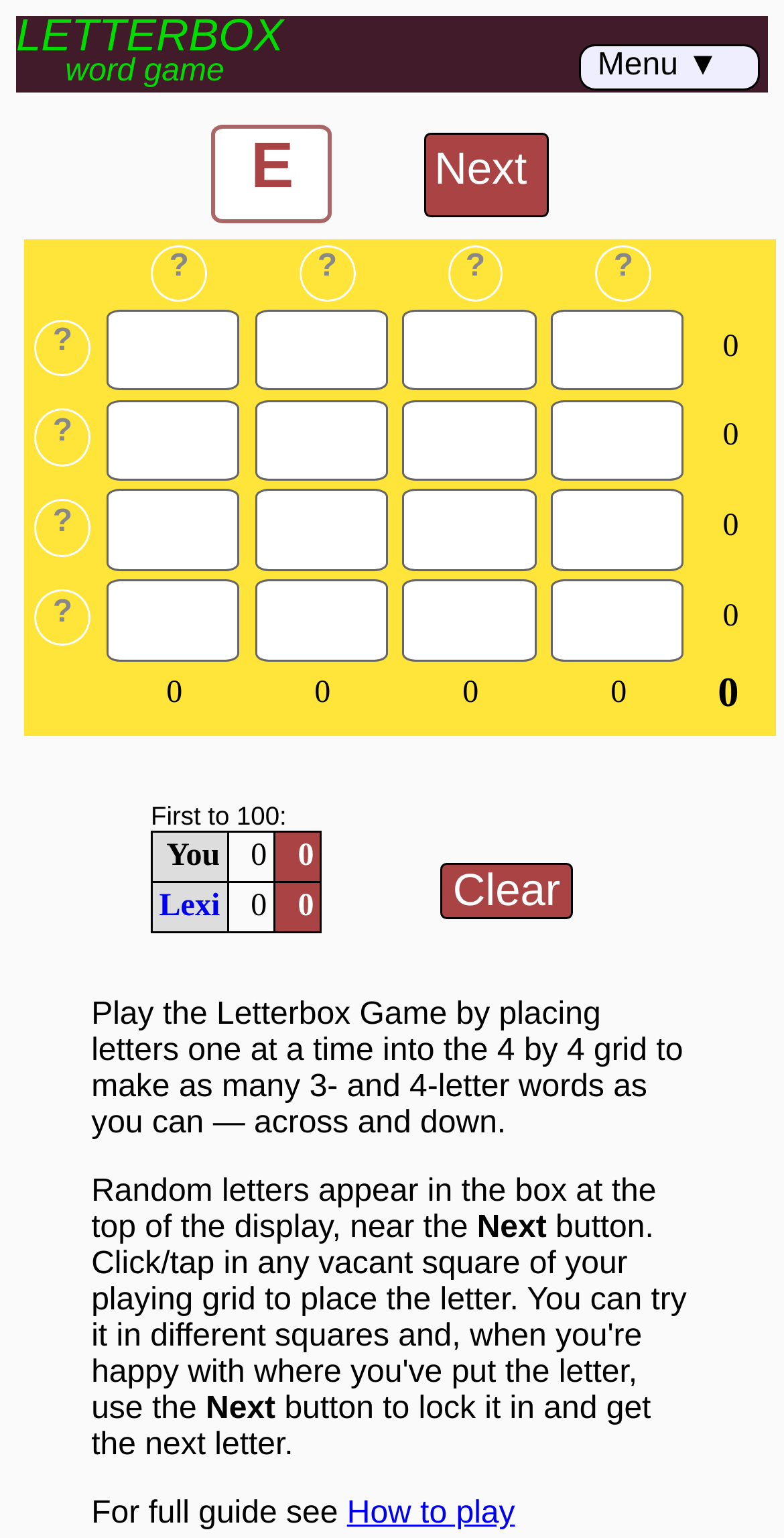Can you give a detailed response to the following question using the information from the image? How do you lock in a letter?

I read the instructions on the webpage and found that to lock in a letter, you need to click the 'Next' button, which will get the next letter in the game.